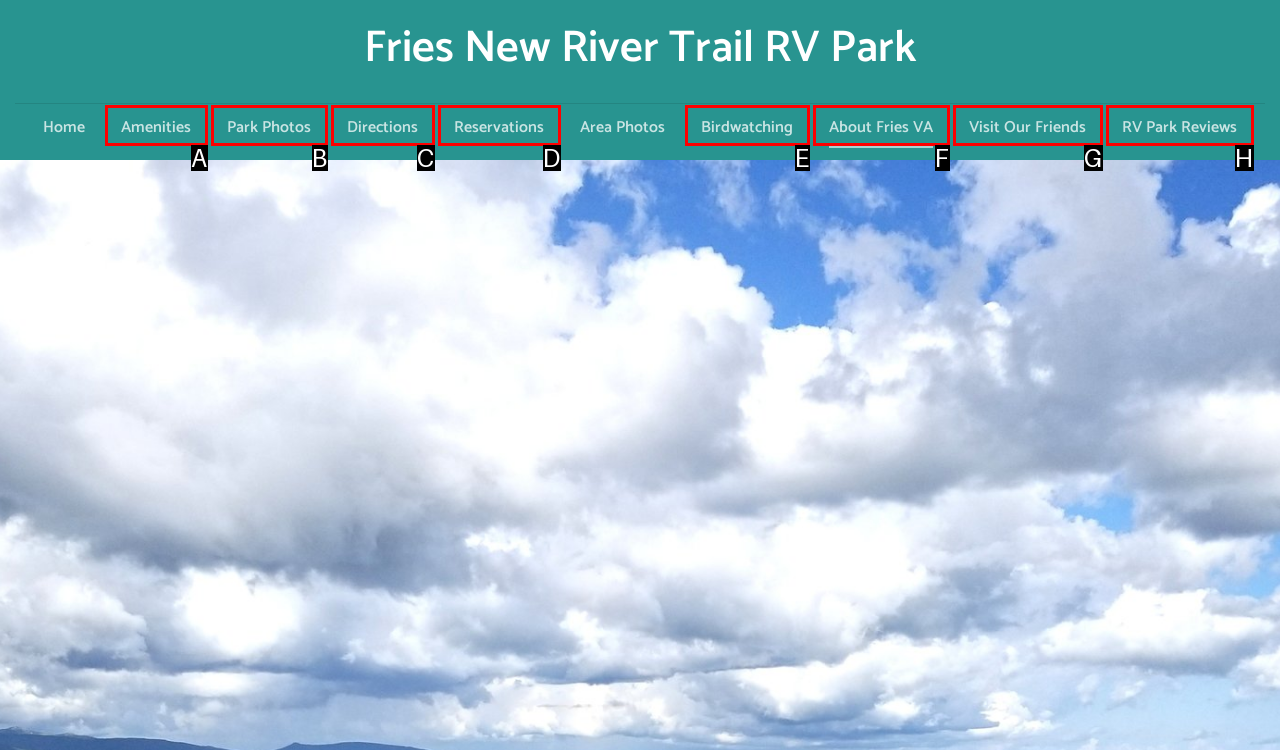Select the HTML element that fits the following description: Birdwatching
Provide the letter of the matching option.

E